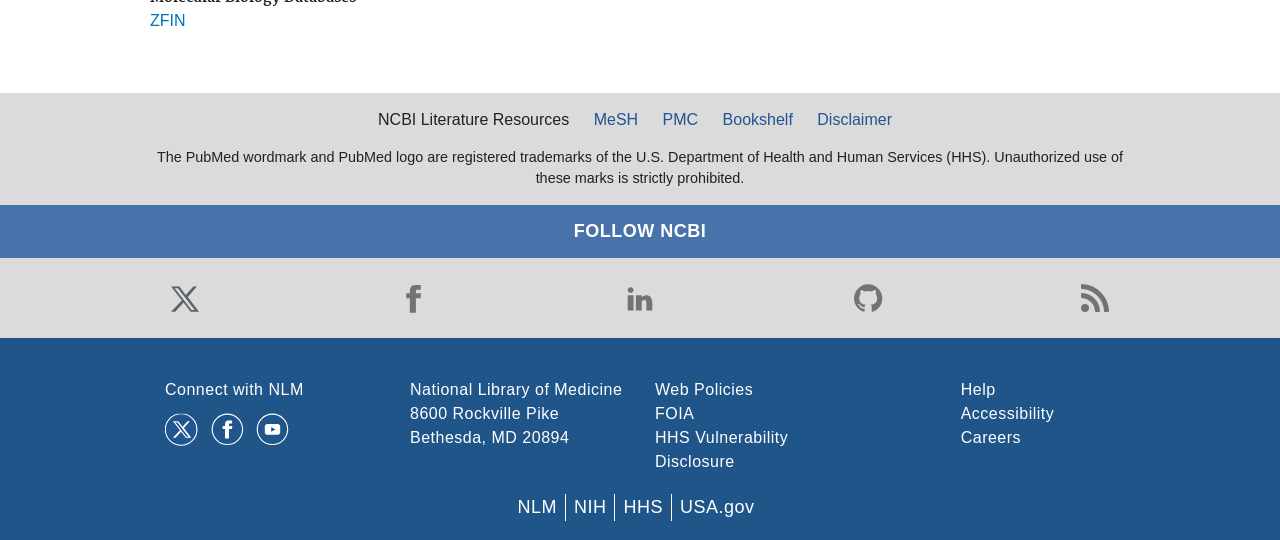How many links are there in the 'Links to NCBI Literature Resources' section?
Based on the image, provide a one-word or brief-phrase response.

5